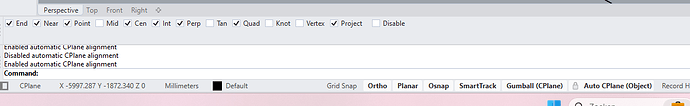What is the purpose of the CPlane alignment feature?
From the details in the image, provide a complete and detailed answer to the question.

The CPlane alignment feature is crucial for precise modeling or drafting in design software, which is likely aimed at users engaging in 3D modeling or architectural design tasks.